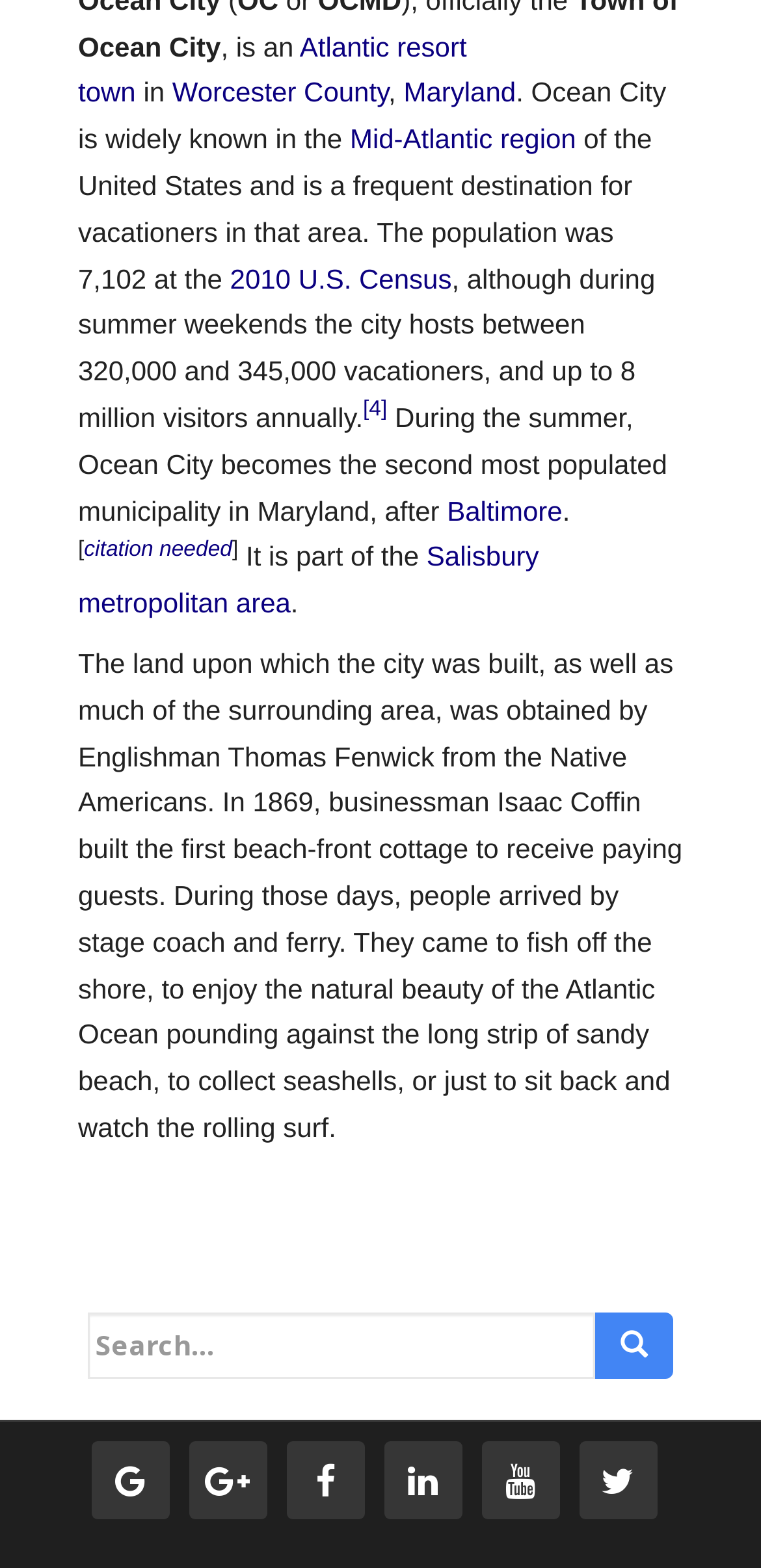Please find the bounding box coordinates of the element that you should click to achieve the following instruction: "Go to Baltimore". The coordinates should be presented as four float numbers between 0 and 1: [left, top, right, bottom].

[0.587, 0.315, 0.739, 0.335]